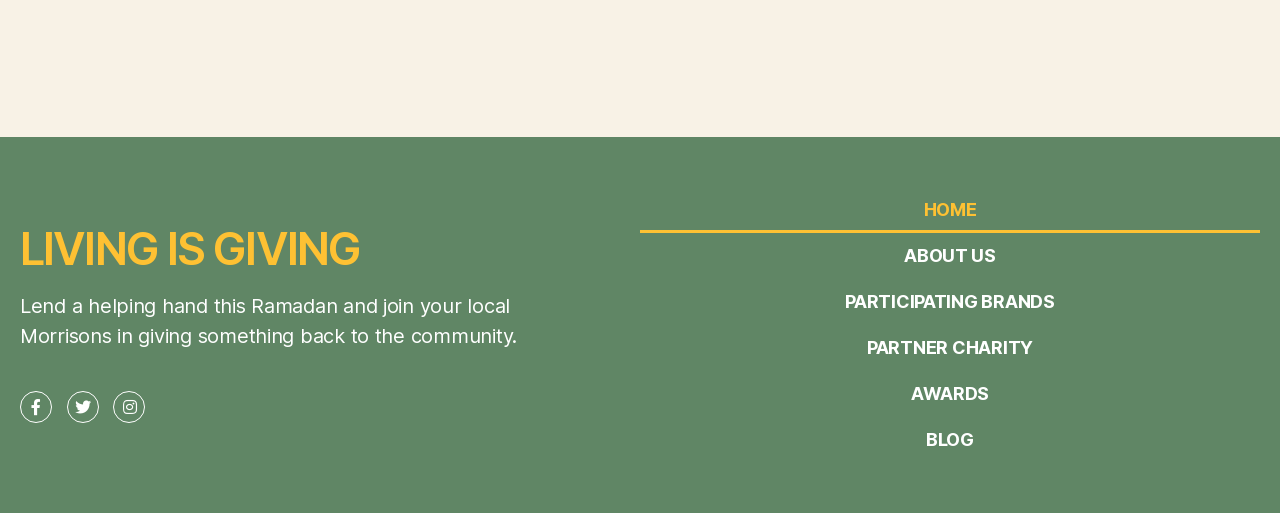Determine the bounding box coordinates of the clickable region to carry out the instruction: "Read about the charity partner".

[0.5, 0.633, 0.984, 0.723]